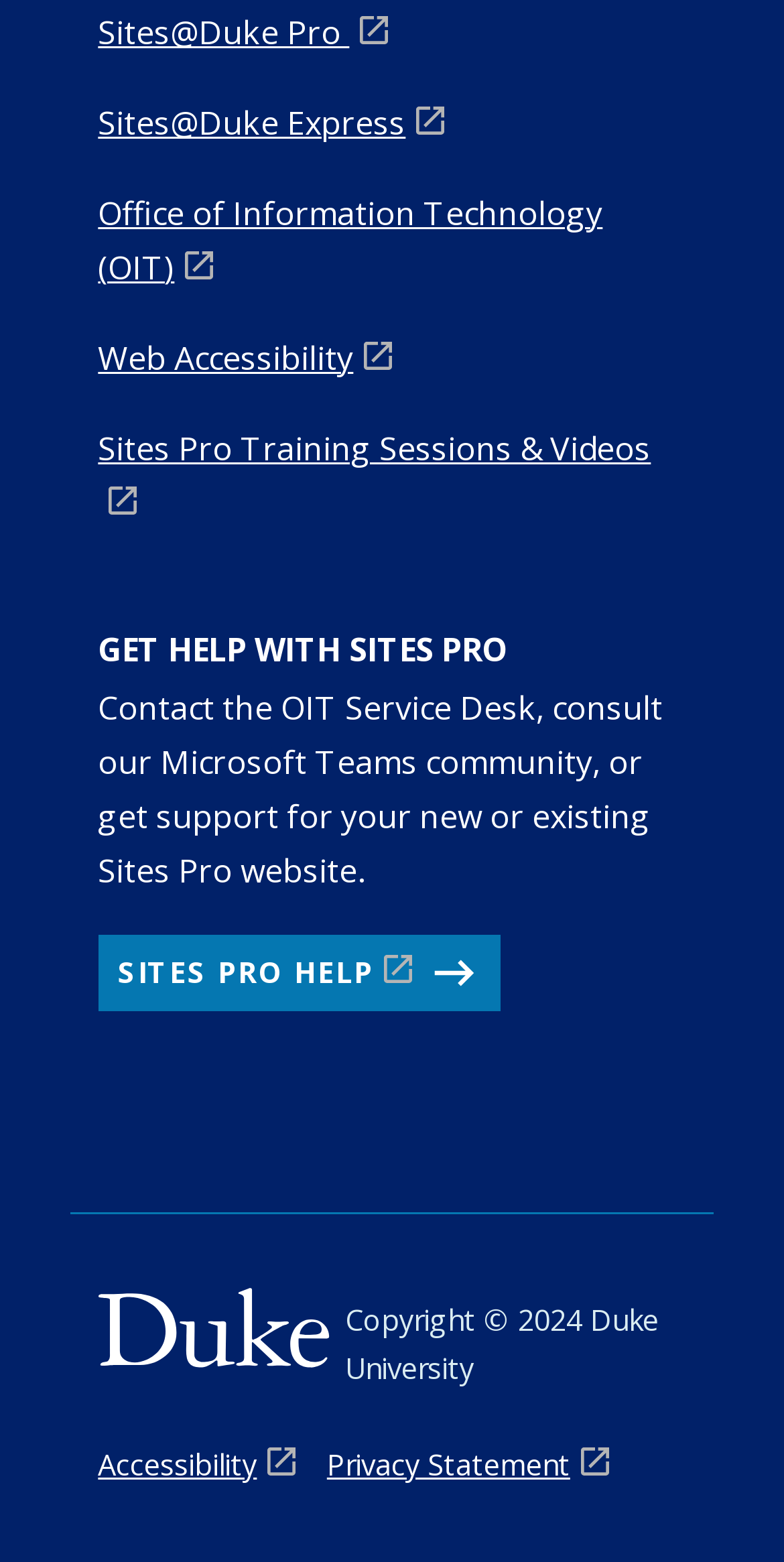Identify the bounding box coordinates of the HTML element based on this description: "Accessibility".

[0.125, 0.923, 0.376, 0.954]